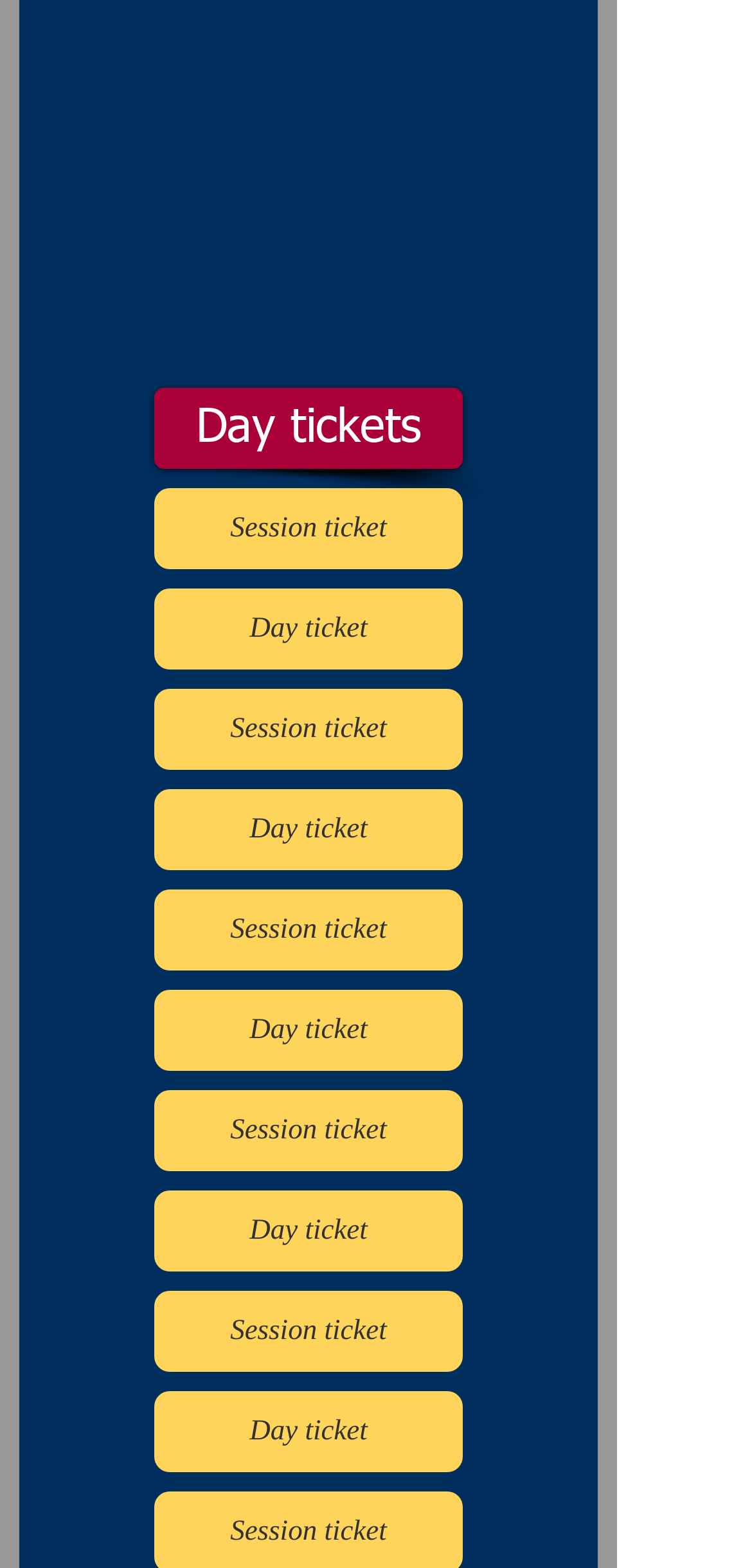Extract the bounding box coordinates for the UI element described as: "Day ticket".

[0.205, 0.631, 0.615, 0.683]